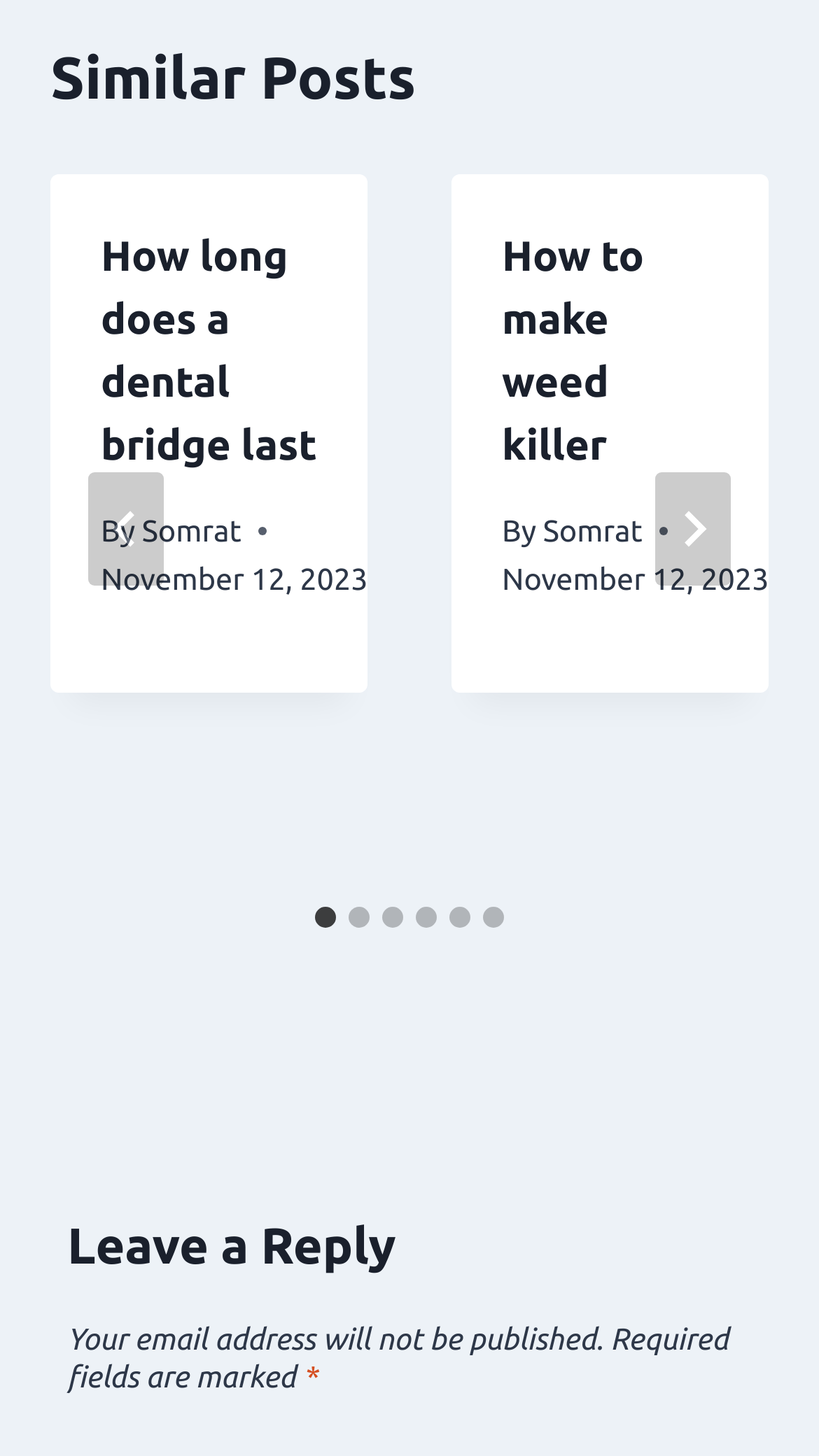What is the author of the second post?
Please use the image to provide a one-word or short phrase answer.

Somrat